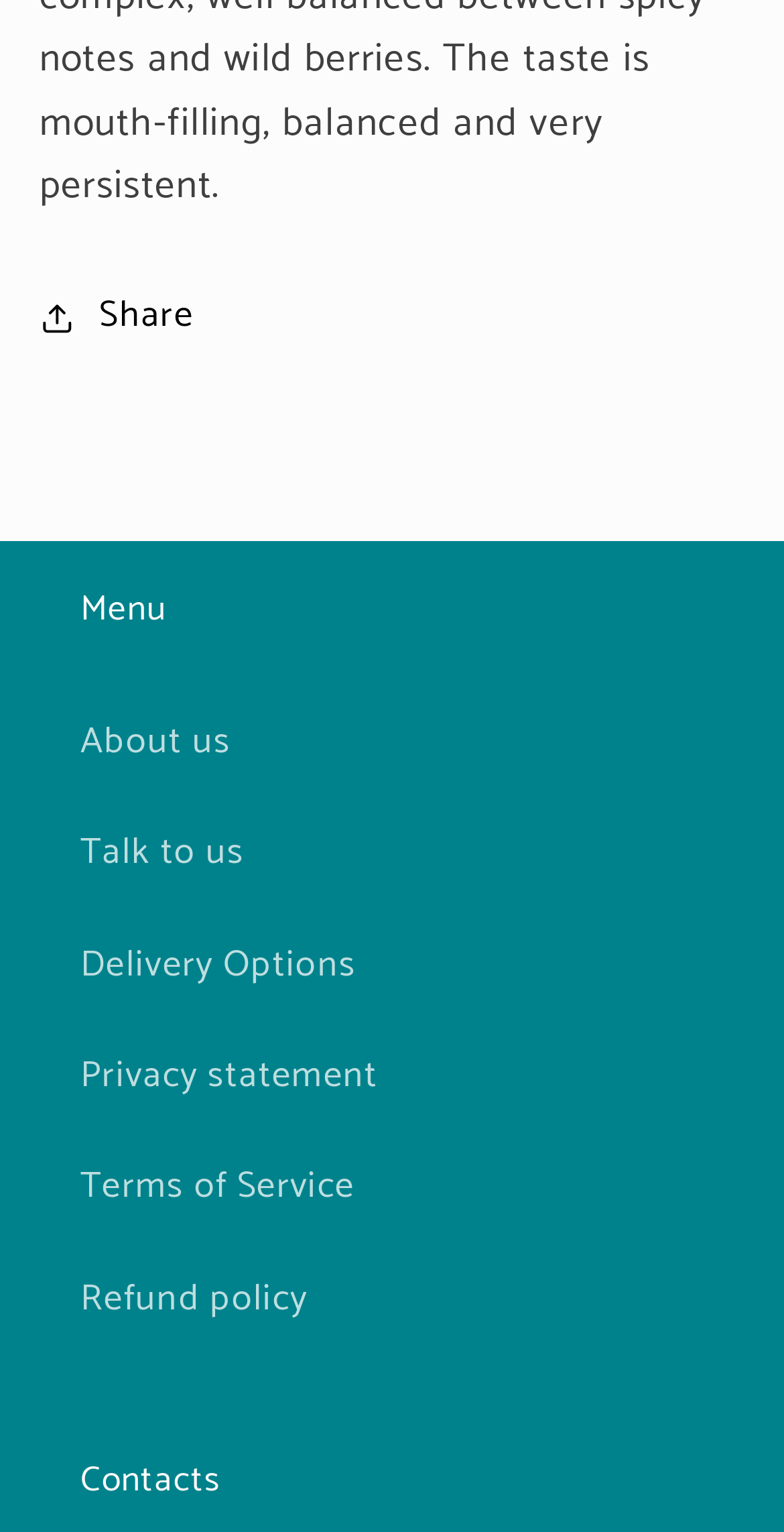What is the first link in the menu?
From the screenshot, provide a brief answer in one word or phrase.

About us